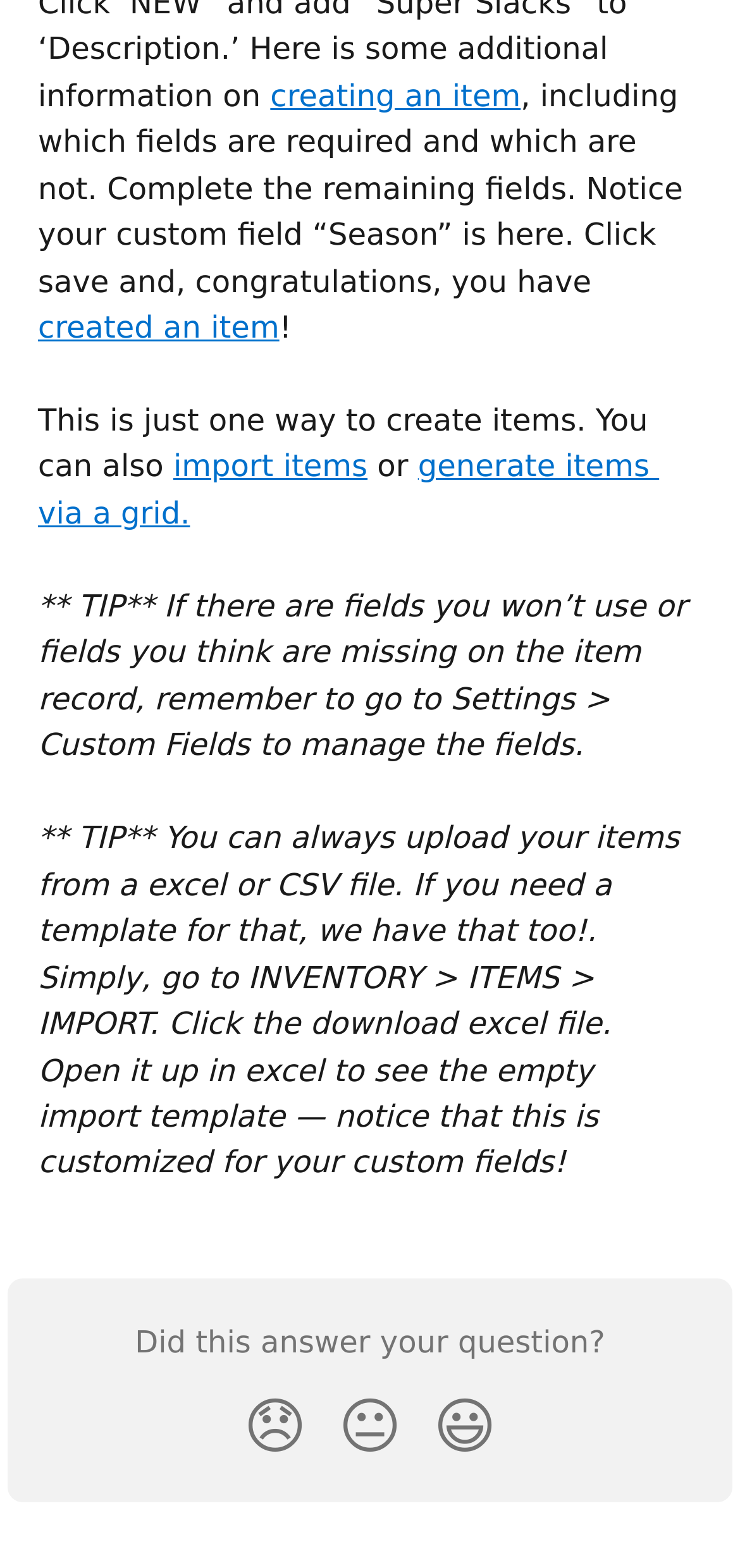What is the purpose of custom fields?
Using the visual information, reply with a single word or short phrase.

To manage fields